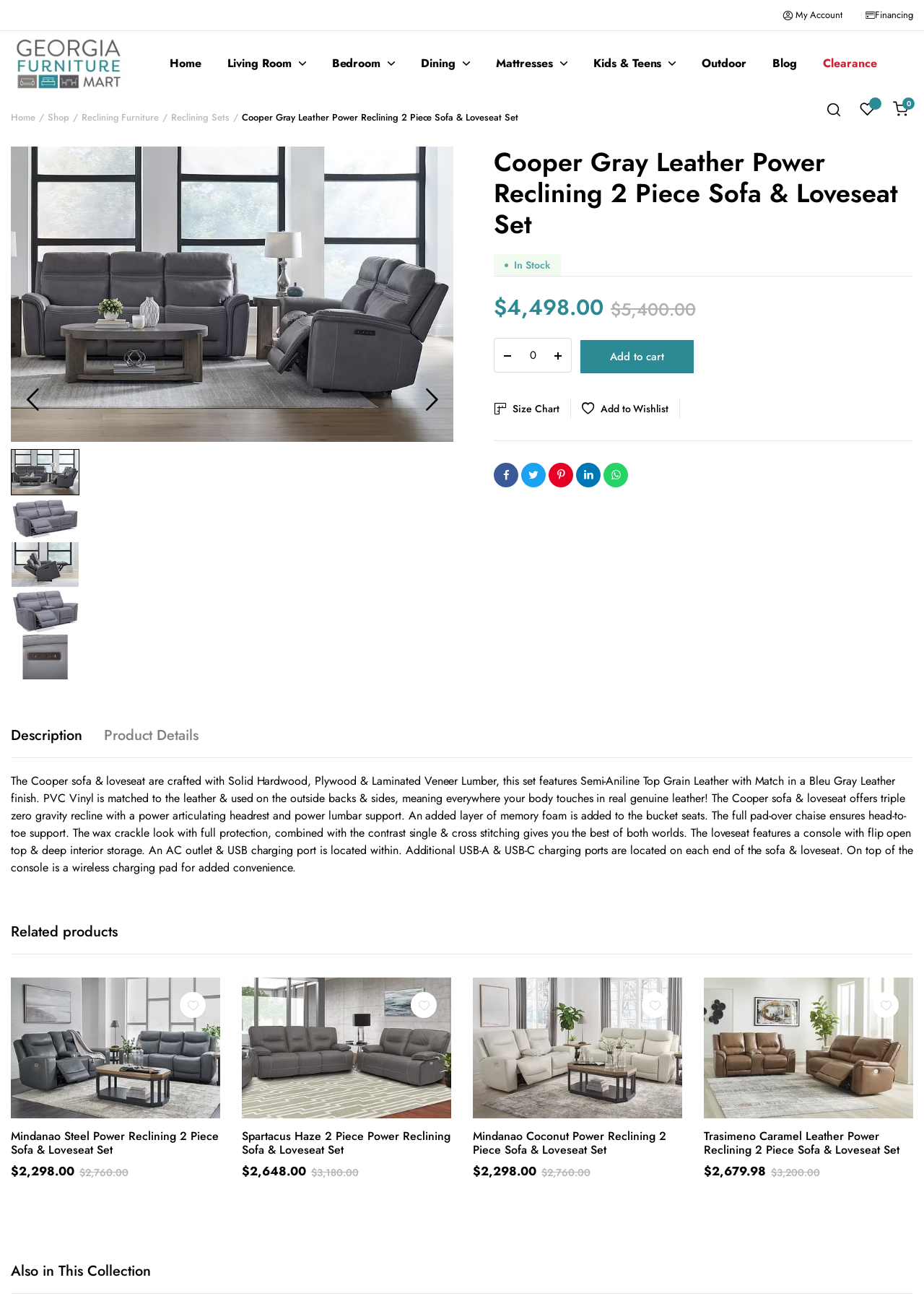Find the bounding box coordinates of the element you need to click on to perform this action: 'Click on Previous'. The coordinates should be represented by four float values between 0 and 1, in the format [left, top, right, bottom].

[0.021, 0.297, 0.049, 0.317]